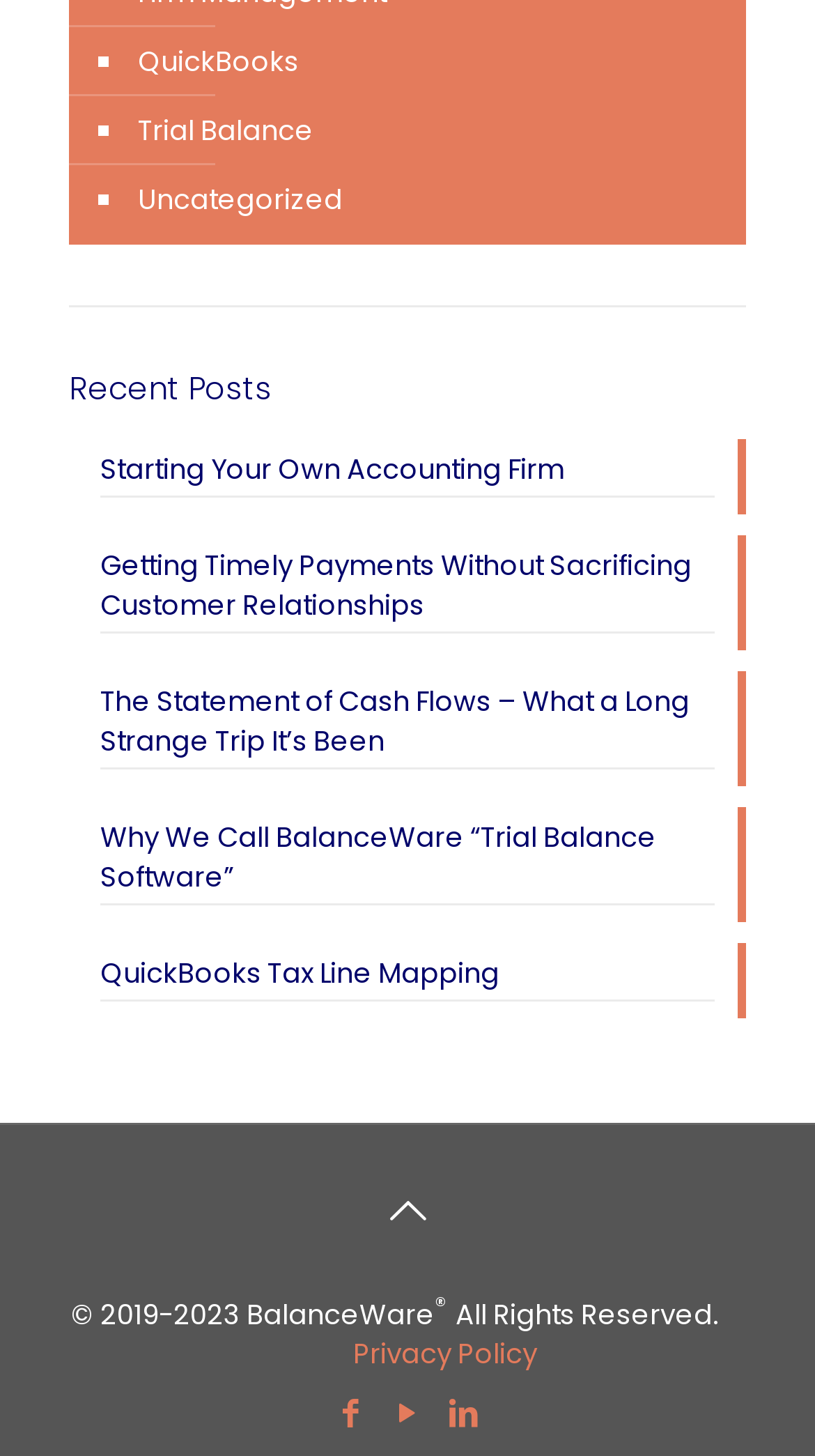Find the bounding box coordinates of the element to click in order to complete the given instruction: "Check Privacy Policy."

[0.433, 0.917, 0.659, 0.944]